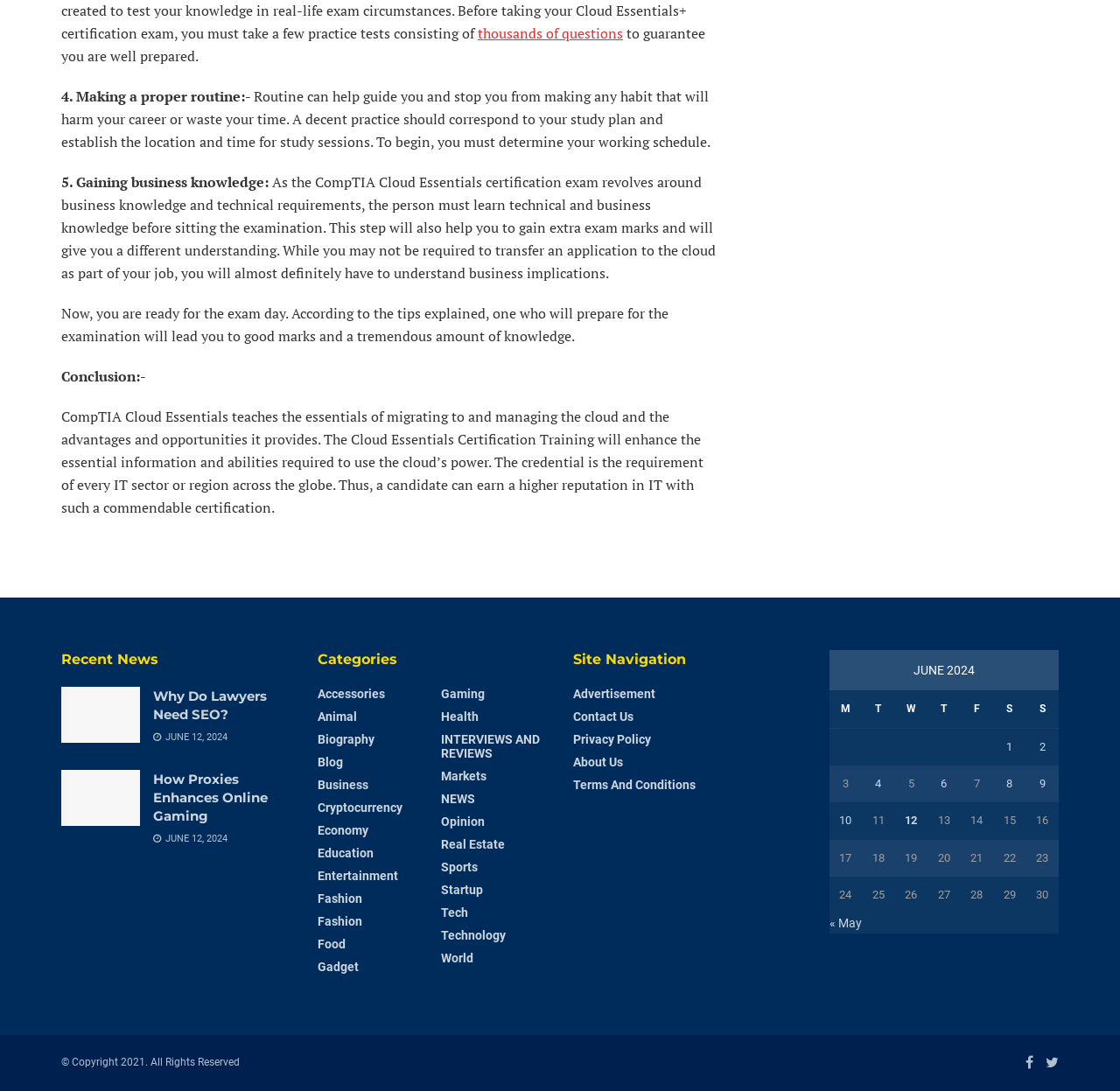Could you find the bounding box coordinates of the clickable area to complete this instruction: "Click on 'Advertisement' link"?

[0.512, 0.63, 0.585, 0.642]